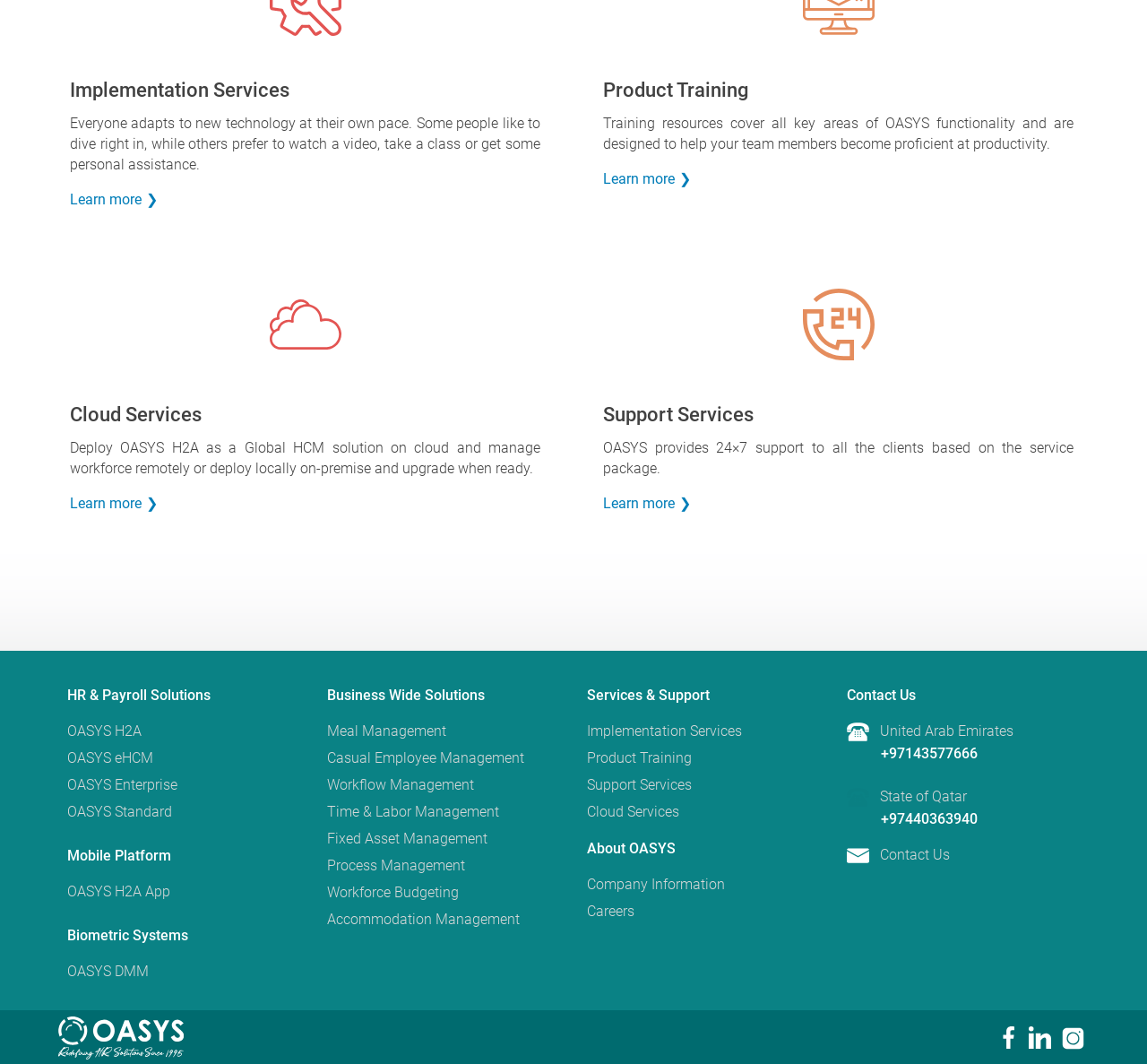Locate the bounding box coordinates of the area you need to click to fulfill this instruction: 'Learn more about Cloud Services'. The coordinates must be in the form of four float numbers ranging from 0 to 1: [left, top, right, bottom].

[0.061, 0.465, 0.138, 0.481]